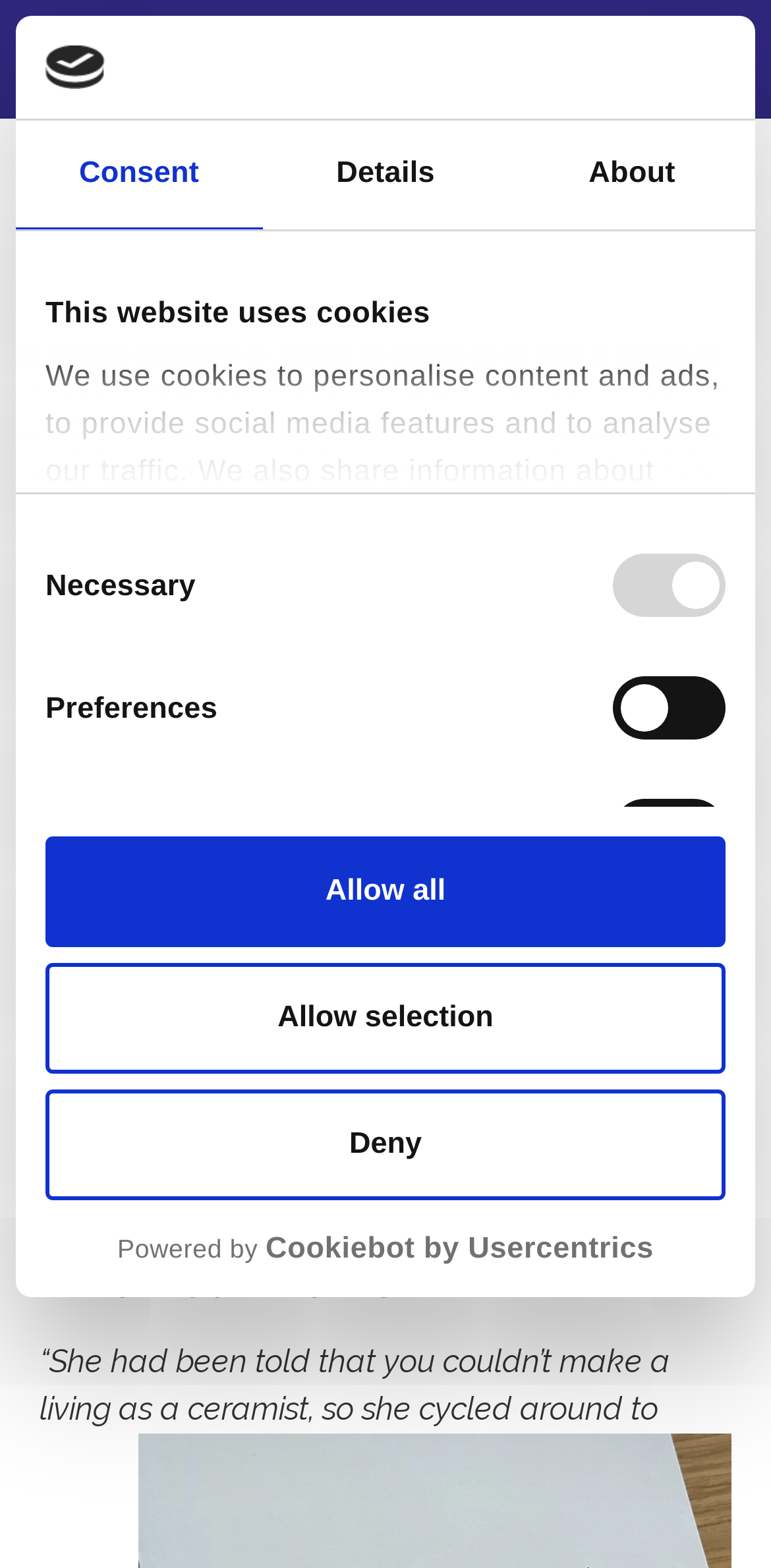How many tabs are available in the tablist?
Please craft a detailed and exhaustive response to the question.

I can see that there are three tabs in the tablist, namely 'Consent', 'Details', and 'About', which are horizontally aligned and can be selected by the user.